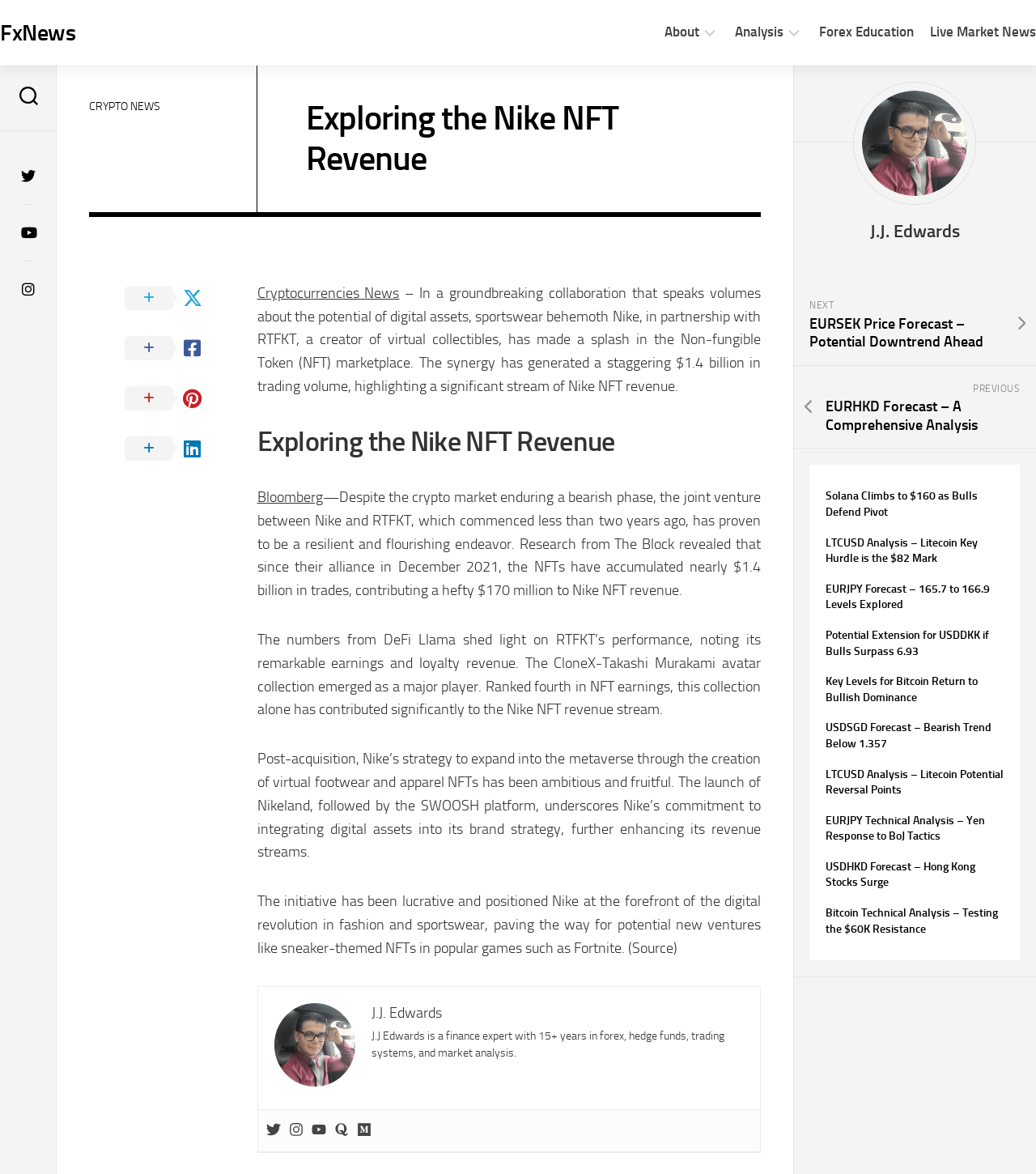Please identify the bounding box coordinates of the region to click in order to complete the task: "Read the next article about EURSEK price forecast". The coordinates must be four float numbers between 0 and 1, specified as [left, top, right, bottom].

[0.766, 0.241, 1.0, 0.312]